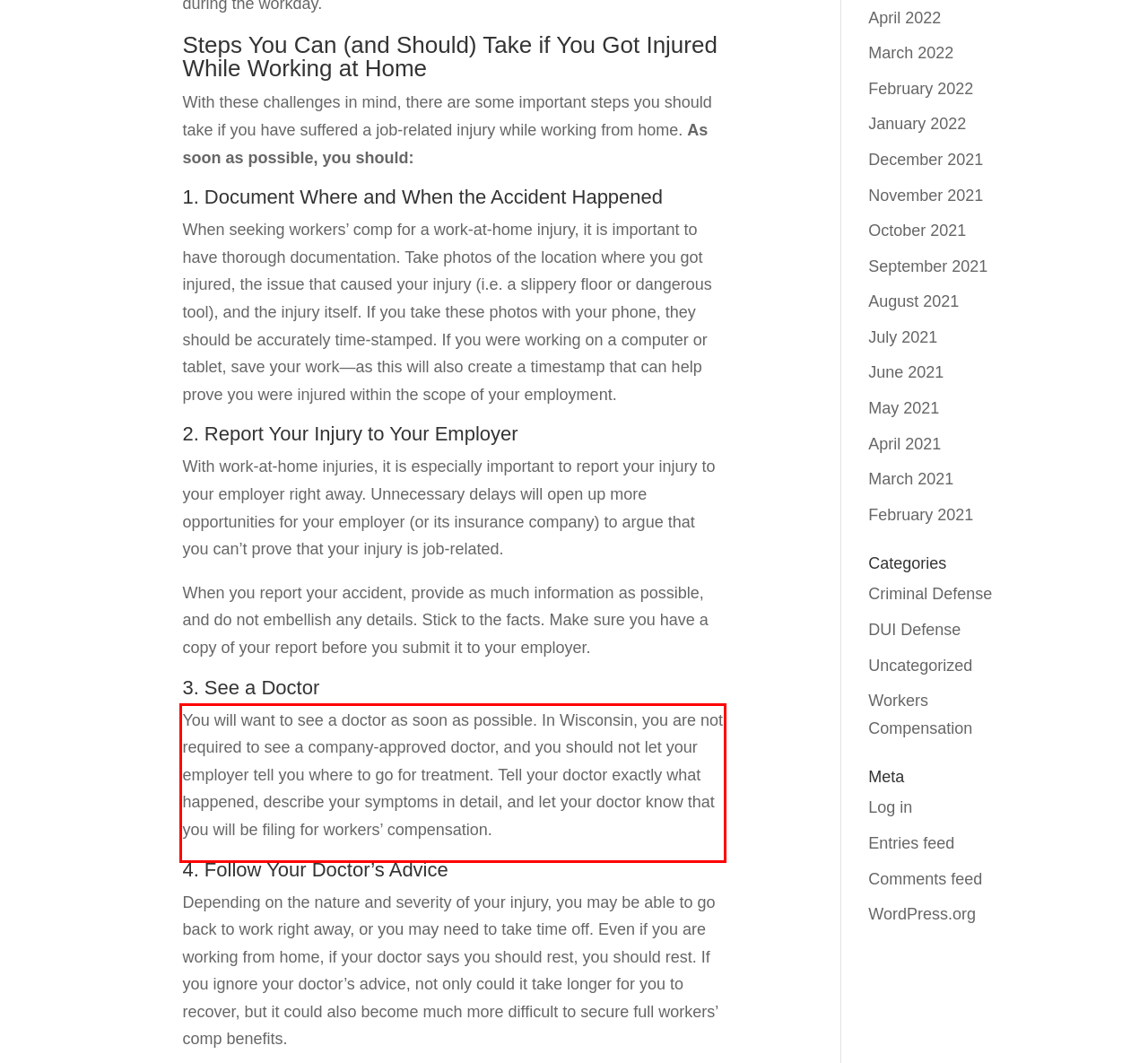Analyze the red bounding box in the provided webpage screenshot and generate the text content contained within.

You will want to see a doctor as soon as possible. In Wisconsin, you are not required to see a company-approved doctor, and you should not let your employer tell you where to go for treatment. Tell your doctor exactly what happened, describe your symptoms in detail, and let your doctor know that you will be filing for workers’ compensation.